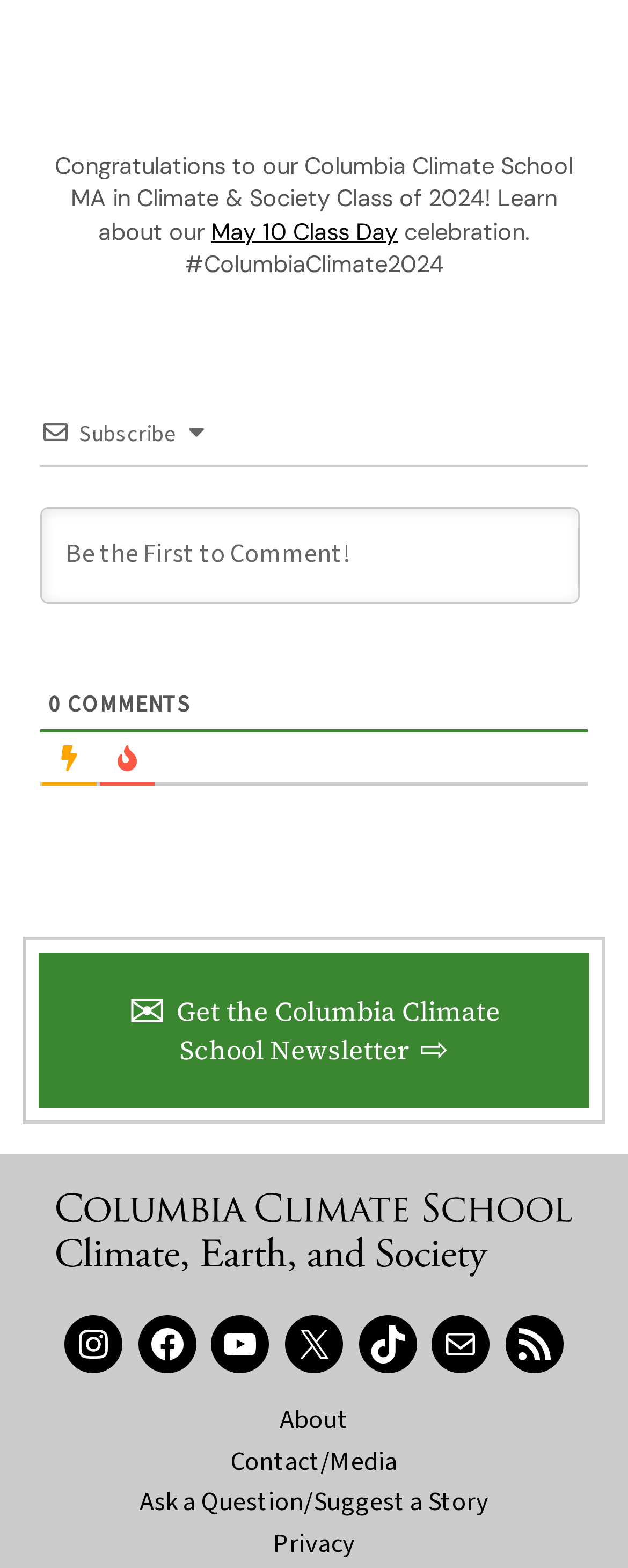Please study the image and answer the question comprehensively:
How many social media links are available?

The social media links can be found at the bottom of the webpage, and they include Instagram, Facebook, YouTube, Twitter, TikTok, and Newsletter. By counting these links, we can determine that there are 6 social media links available.